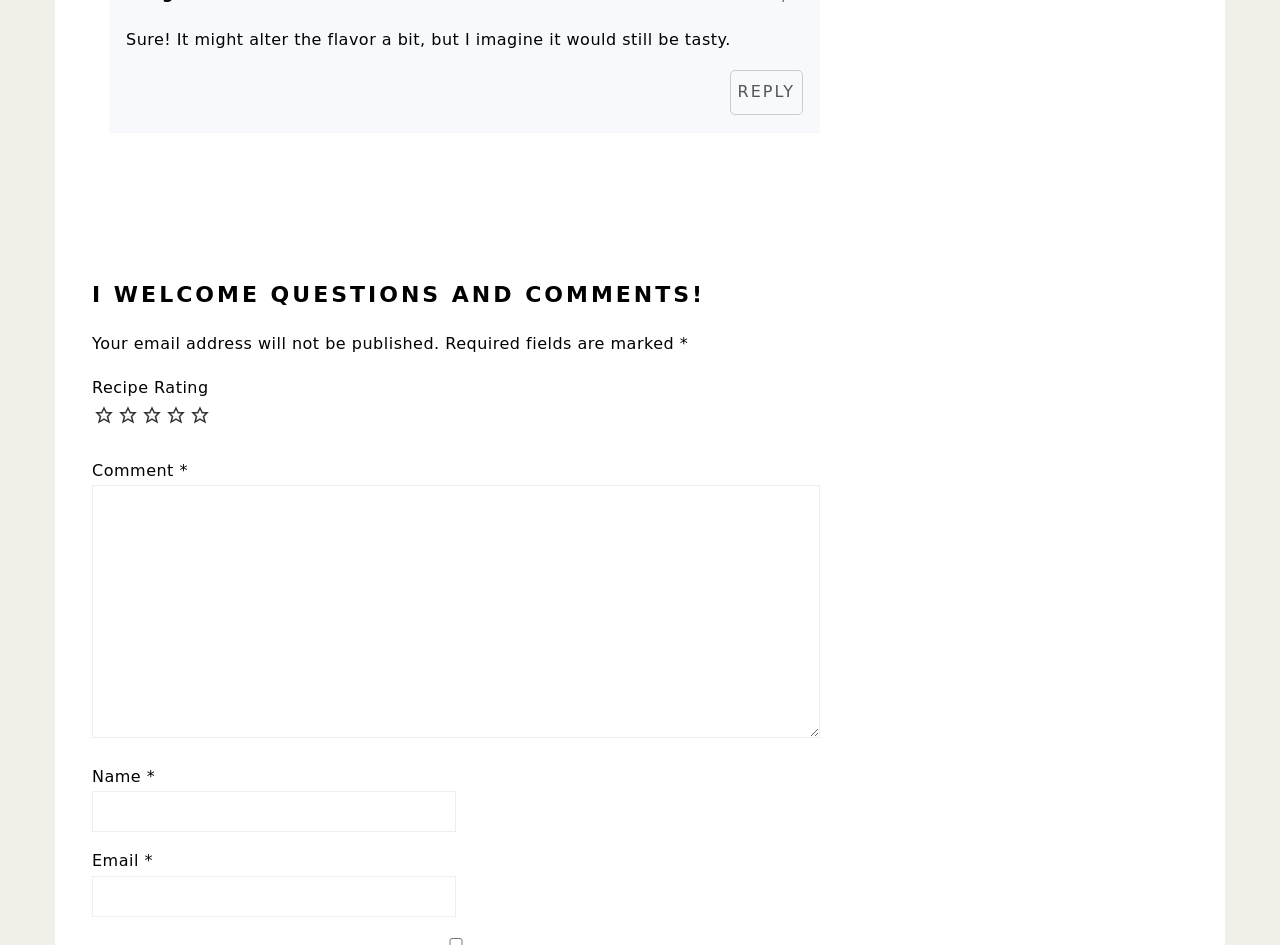Locate the bounding box coordinates of the segment that needs to be clicked to meet this instruction: "Enter your name".

[0.072, 0.837, 0.356, 0.881]